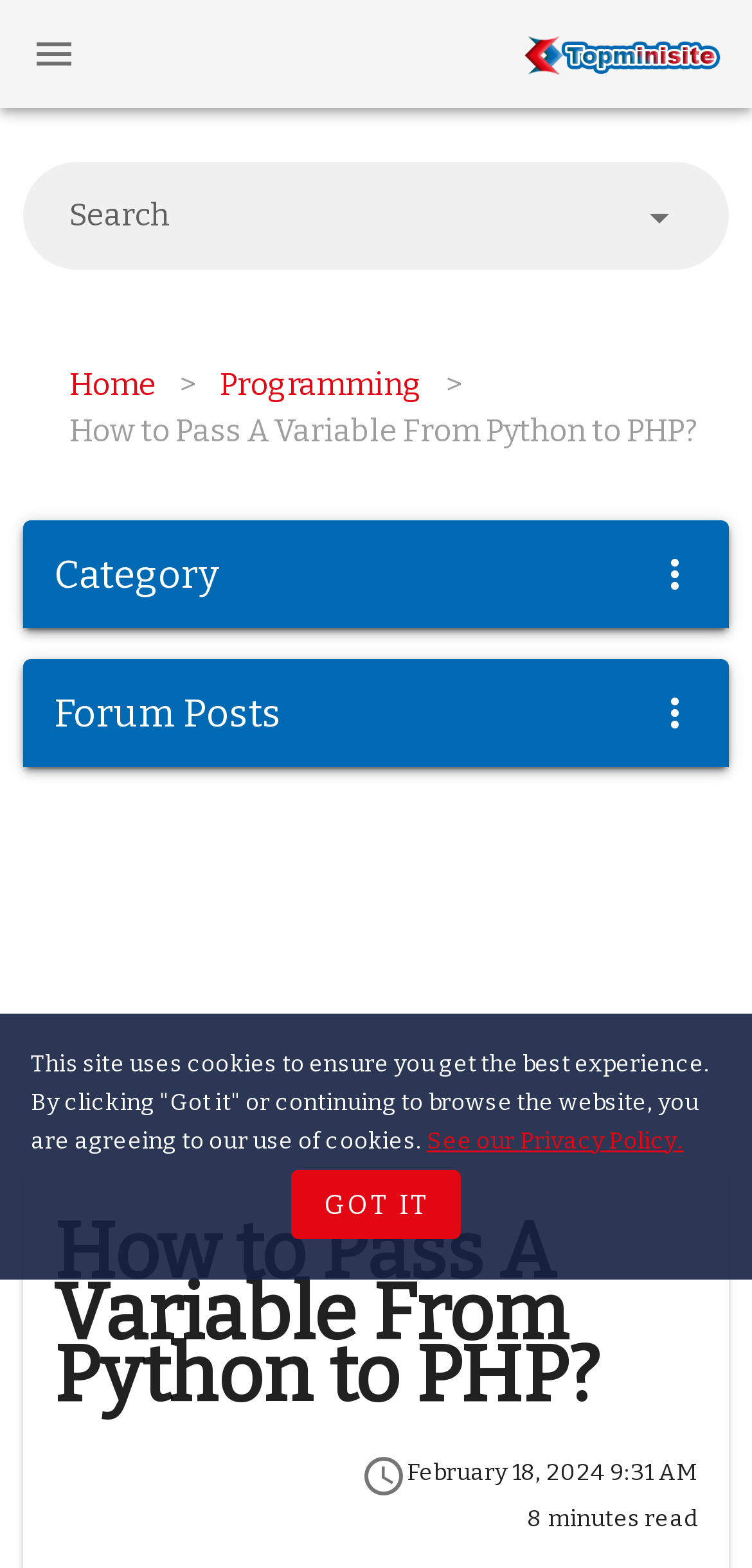Based on the element description: "request one online", identify the UI element and provide its bounding box coordinates. Use four float numbers between 0 and 1, [left, top, right, bottom].

None